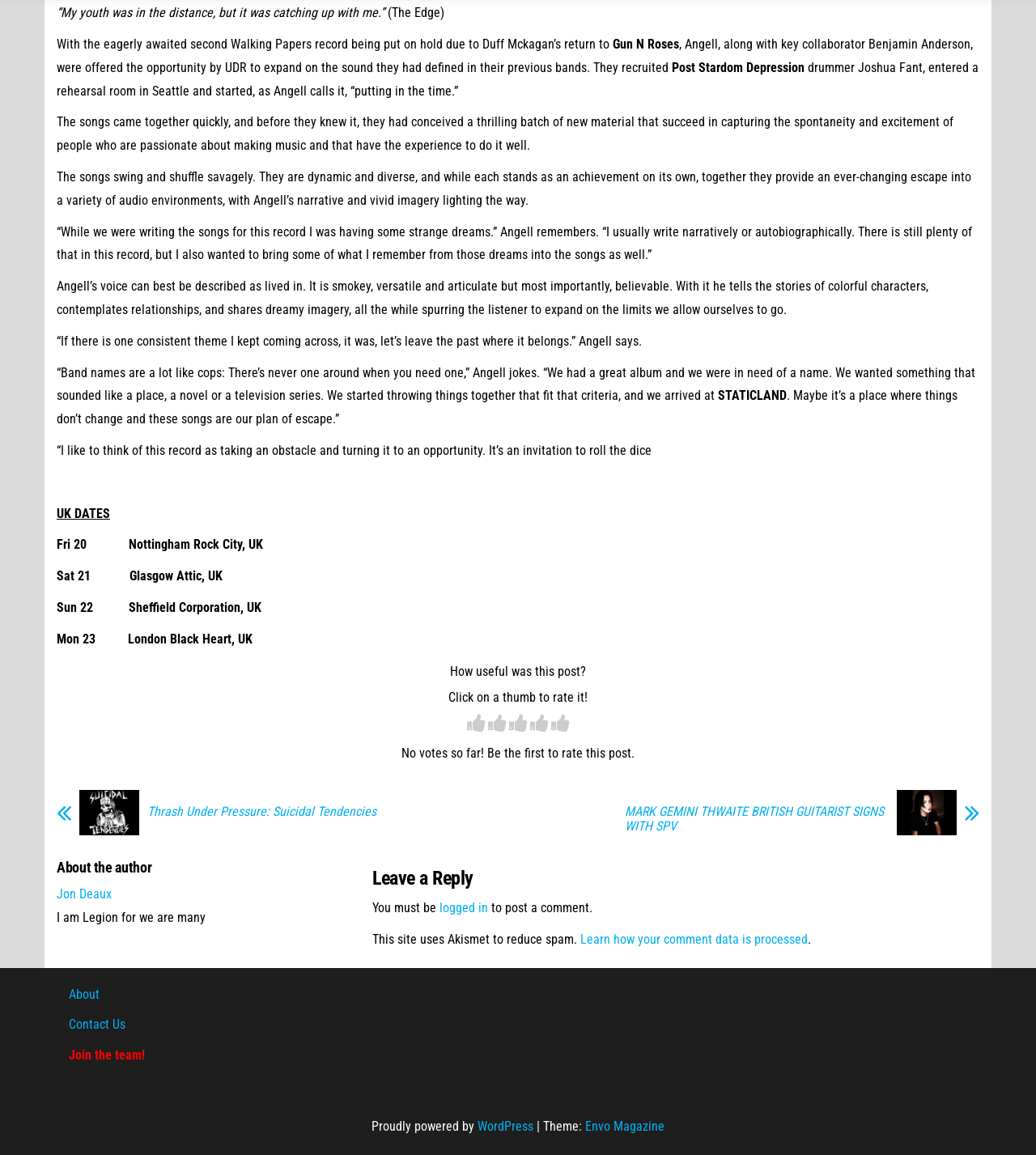Locate the bounding box of the user interface element based on this description: "Contact Us".

[0.066, 0.88, 0.121, 0.894]